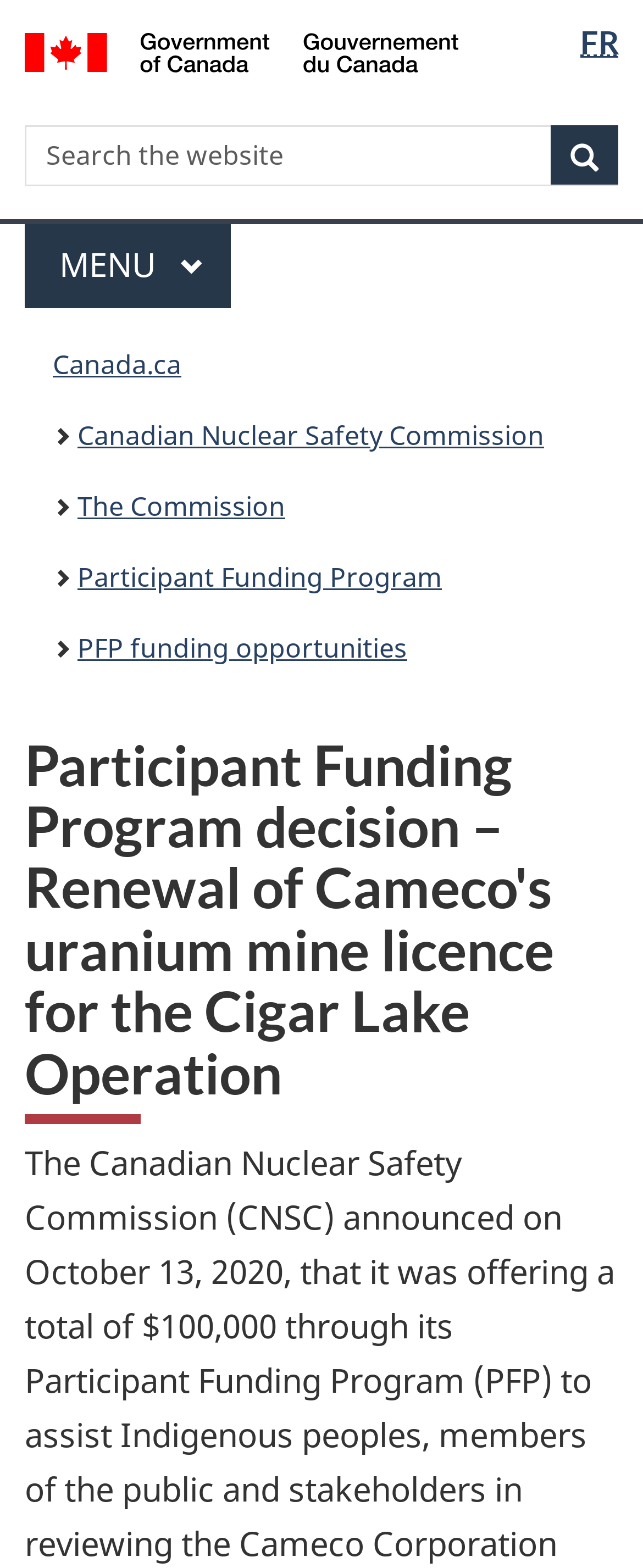Please identify the bounding box coordinates of the area that needs to be clicked to follow this instruction: "Read about leveraging MT5 for enhanced trading performance".

None